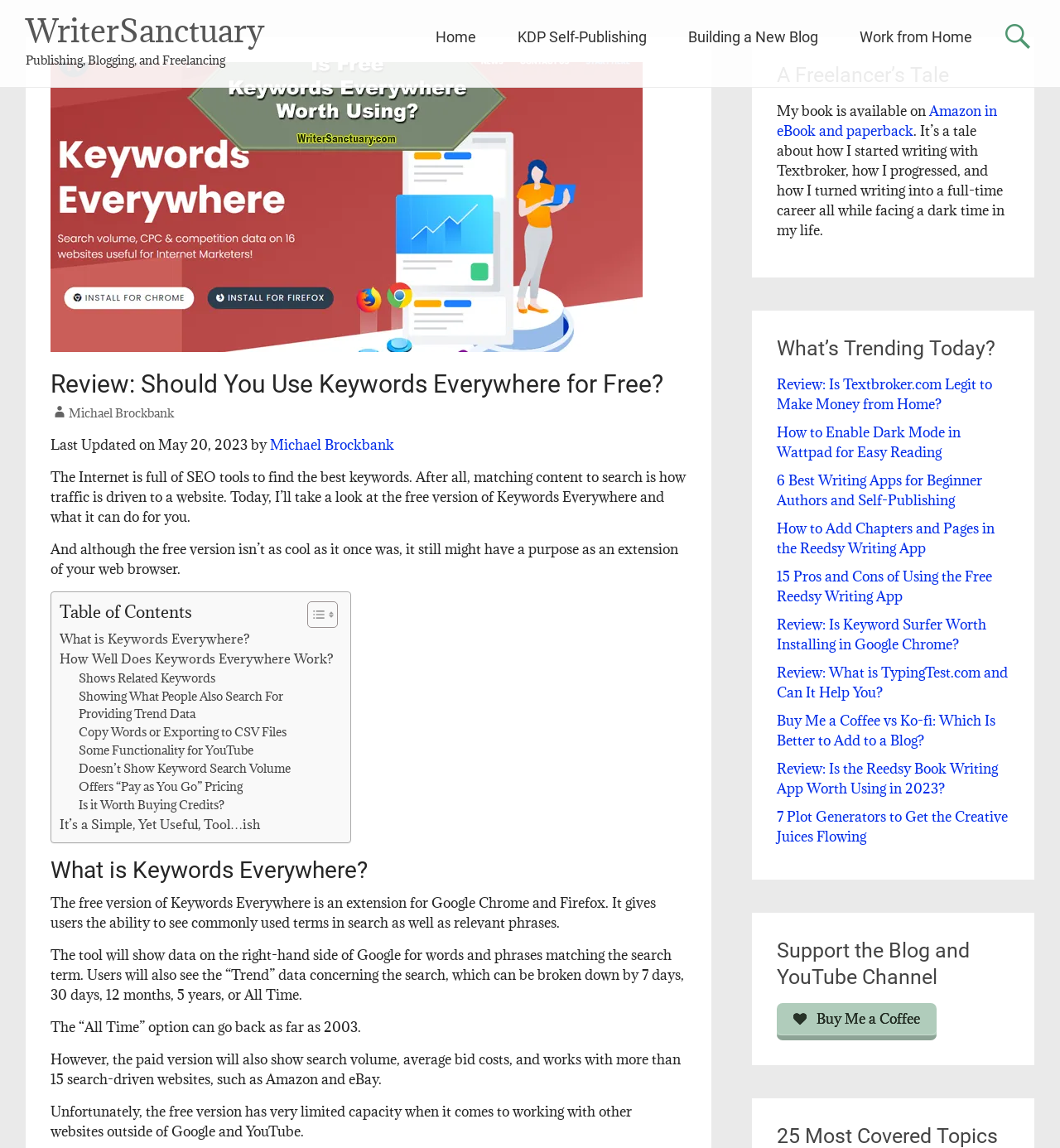Please provide a comprehensive answer to the question below using the information from the image: What is the name of the website?

I determined the answer by looking at the heading element 'WriterSanctuary' at the top of the webpage, which is likely to be the name of the website.